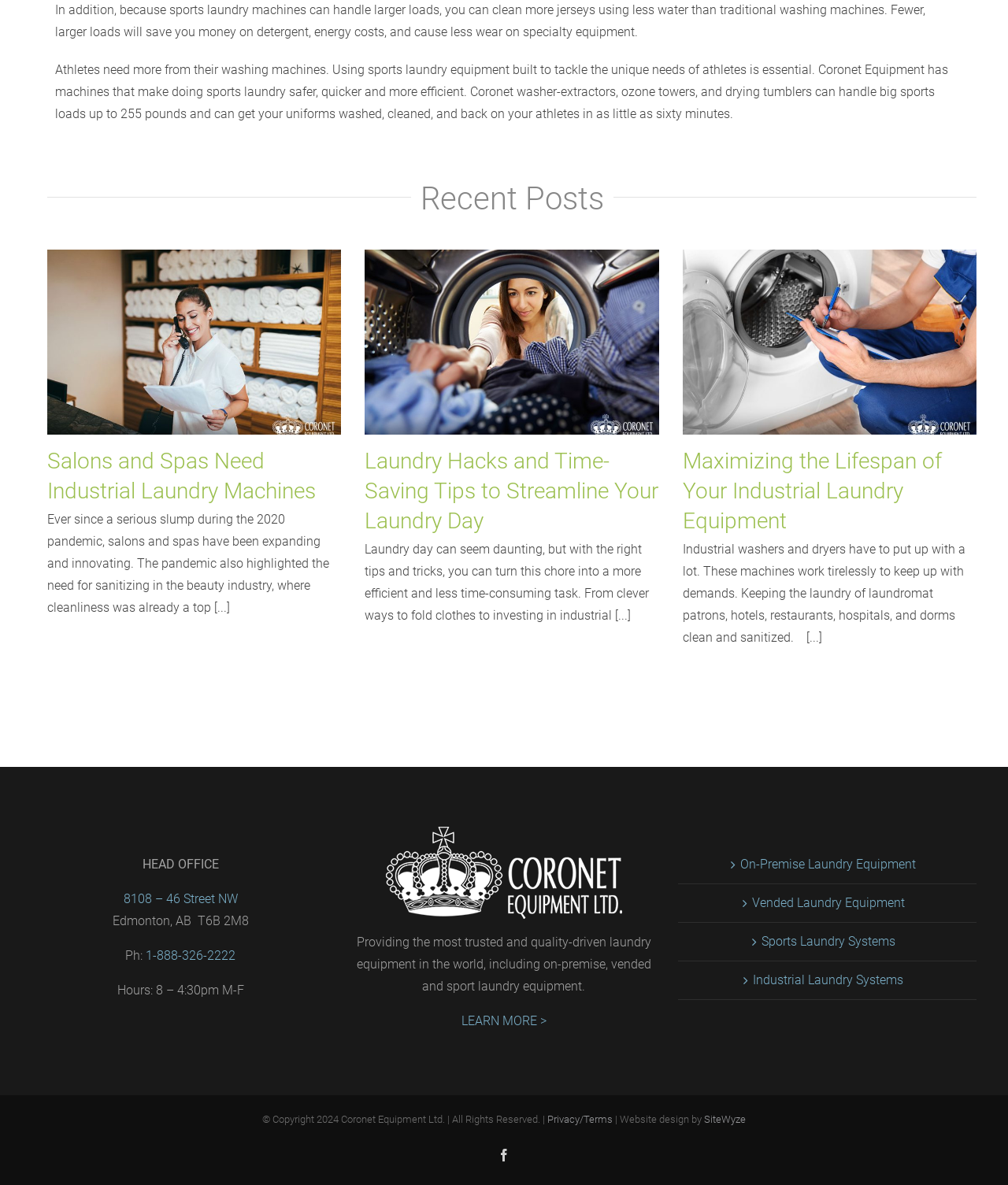What is the main topic of the webpage?
Using the image provided, answer with just one word or phrase.

Laundry equipment